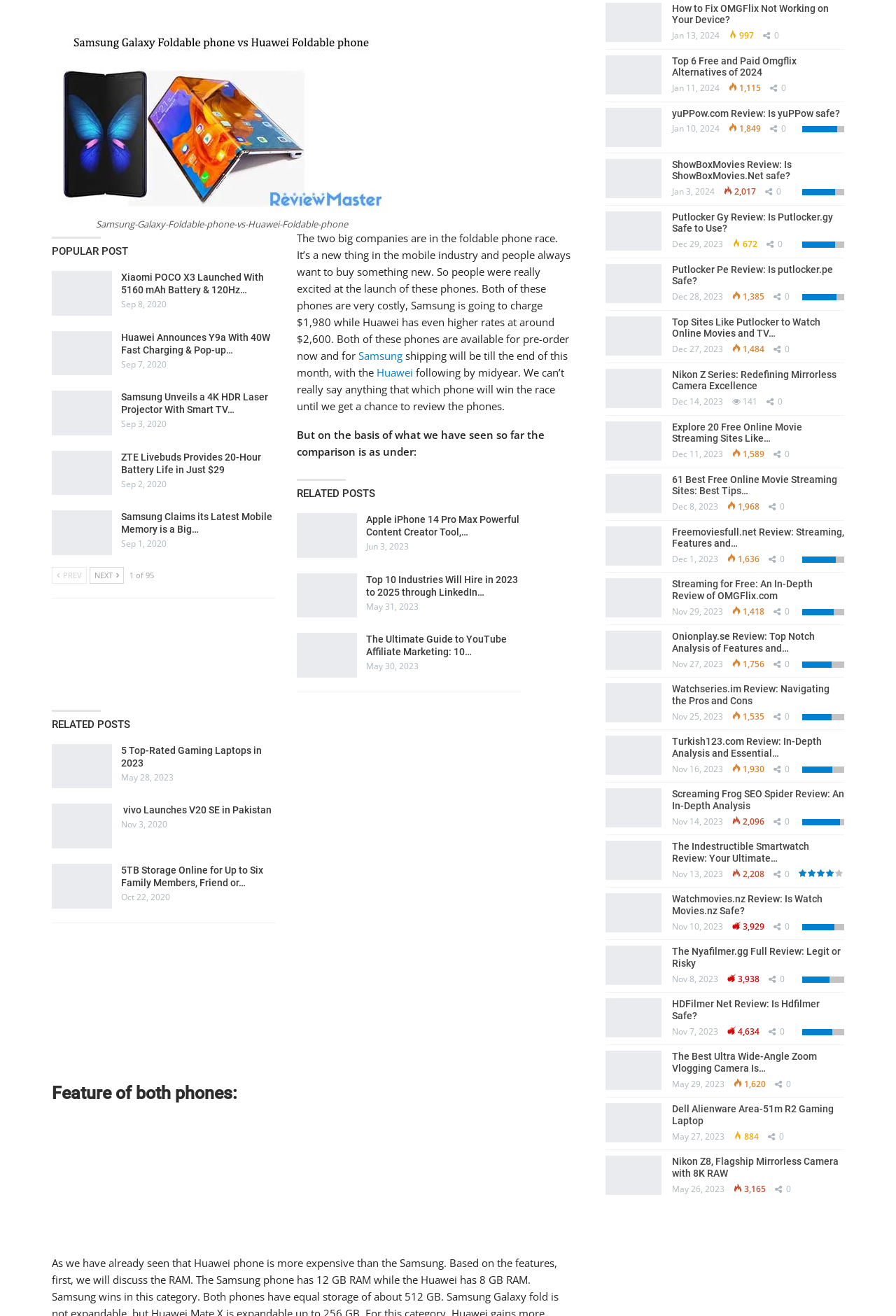Please specify the bounding box coordinates of the clickable region necessary for completing the following instruction: "Click on the 'Xiaomi POCO X3 Launched With 5160 mAh Battery & 120Hz…' link". The coordinates must consist of four float numbers between 0 and 1, i.e., [left, top, right, bottom].

[0.135, 0.206, 0.295, 0.224]